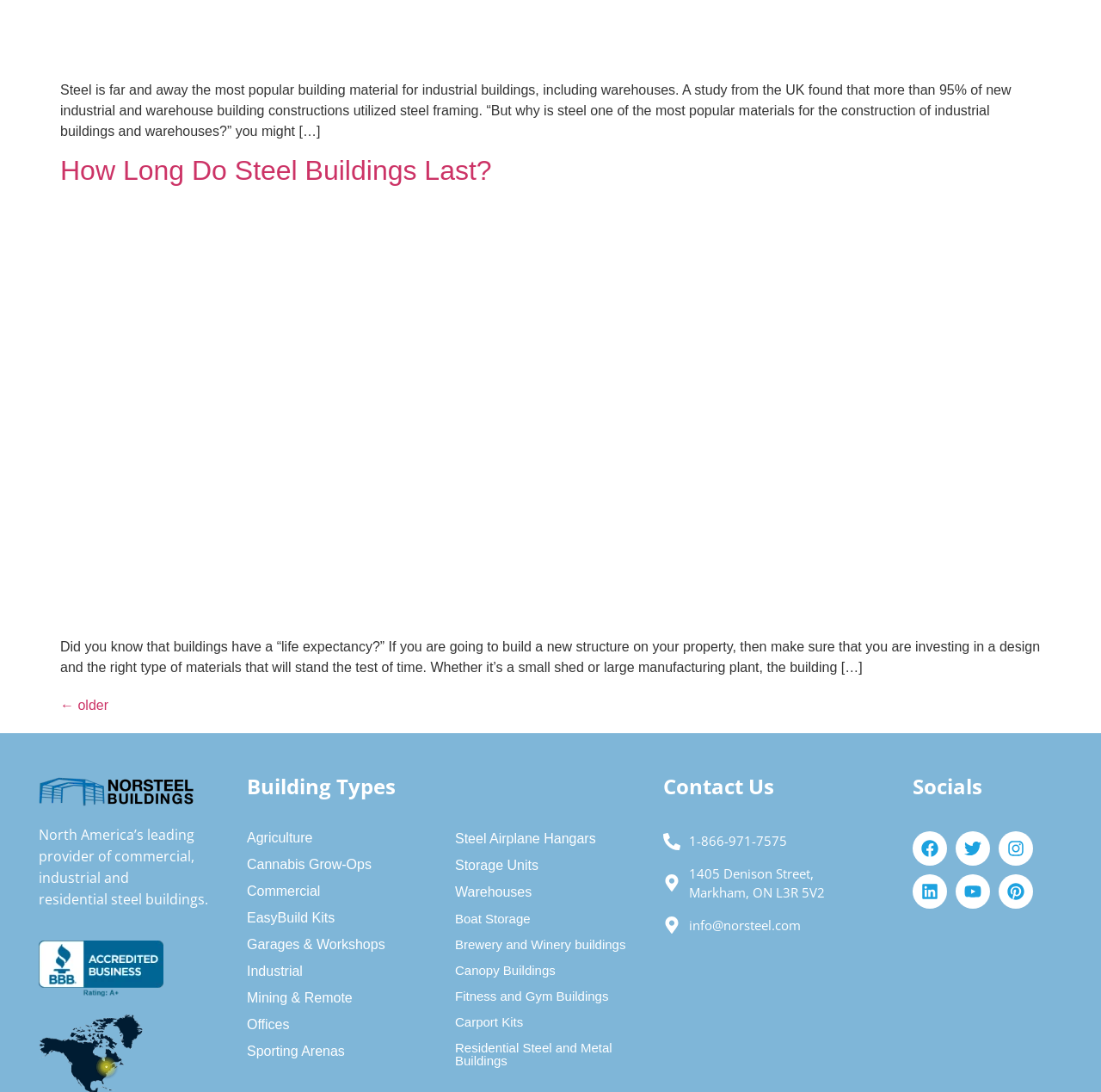What is the name of the company?
Based on the image, answer the question with as much detail as possible.

The company name is mentioned in the logo at the top of the page, which is described as 'norsteel-logo', and also in the text 'North America’s leading provider of commercial, industrial and residential steel buildings'.